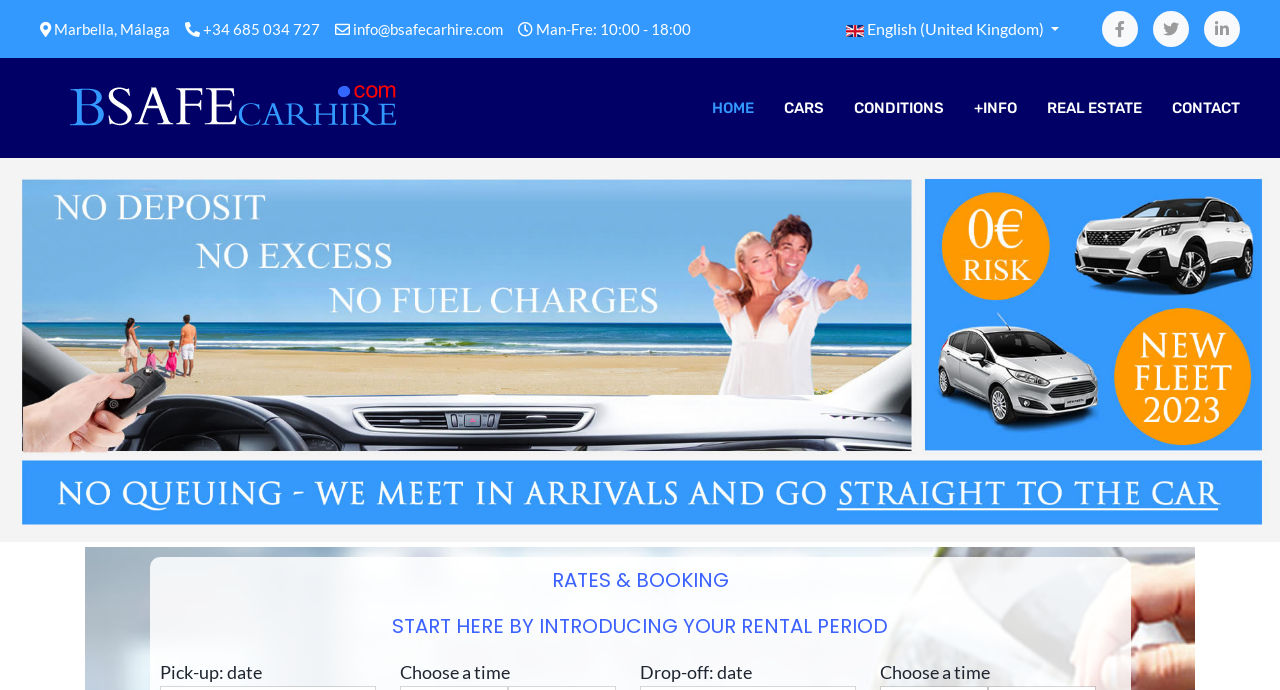Please provide a brief answer to the following inquiry using a single word or phrase:
What is the purpose of the 'RATES & BOOKING' section?

To book a car rental